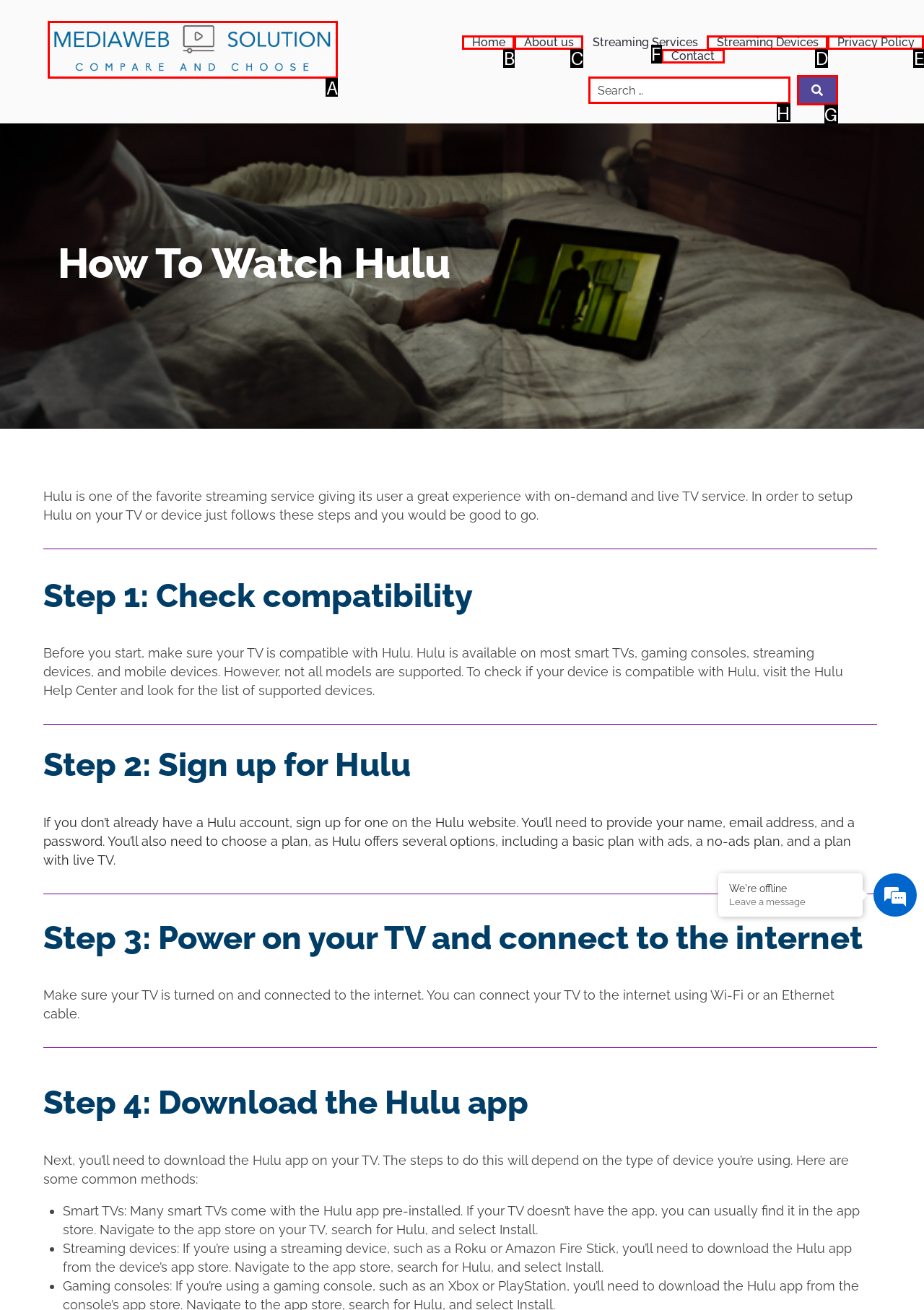Indicate which lettered UI element to click to fulfill the following task: contact us
Provide the letter of the correct option.

F